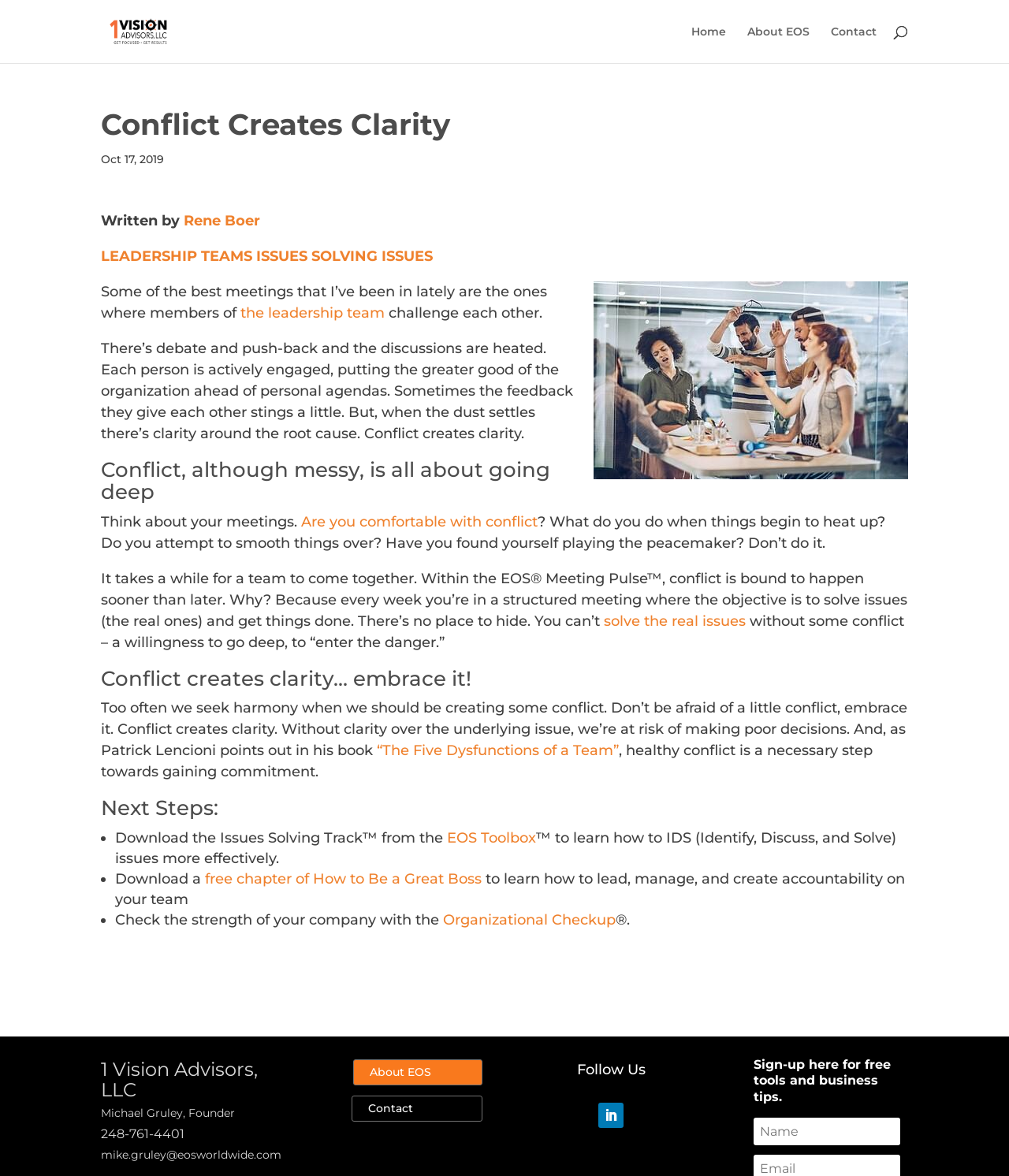Identify the primary heading of the webpage and provide its text.

Conflict Creates Clarity